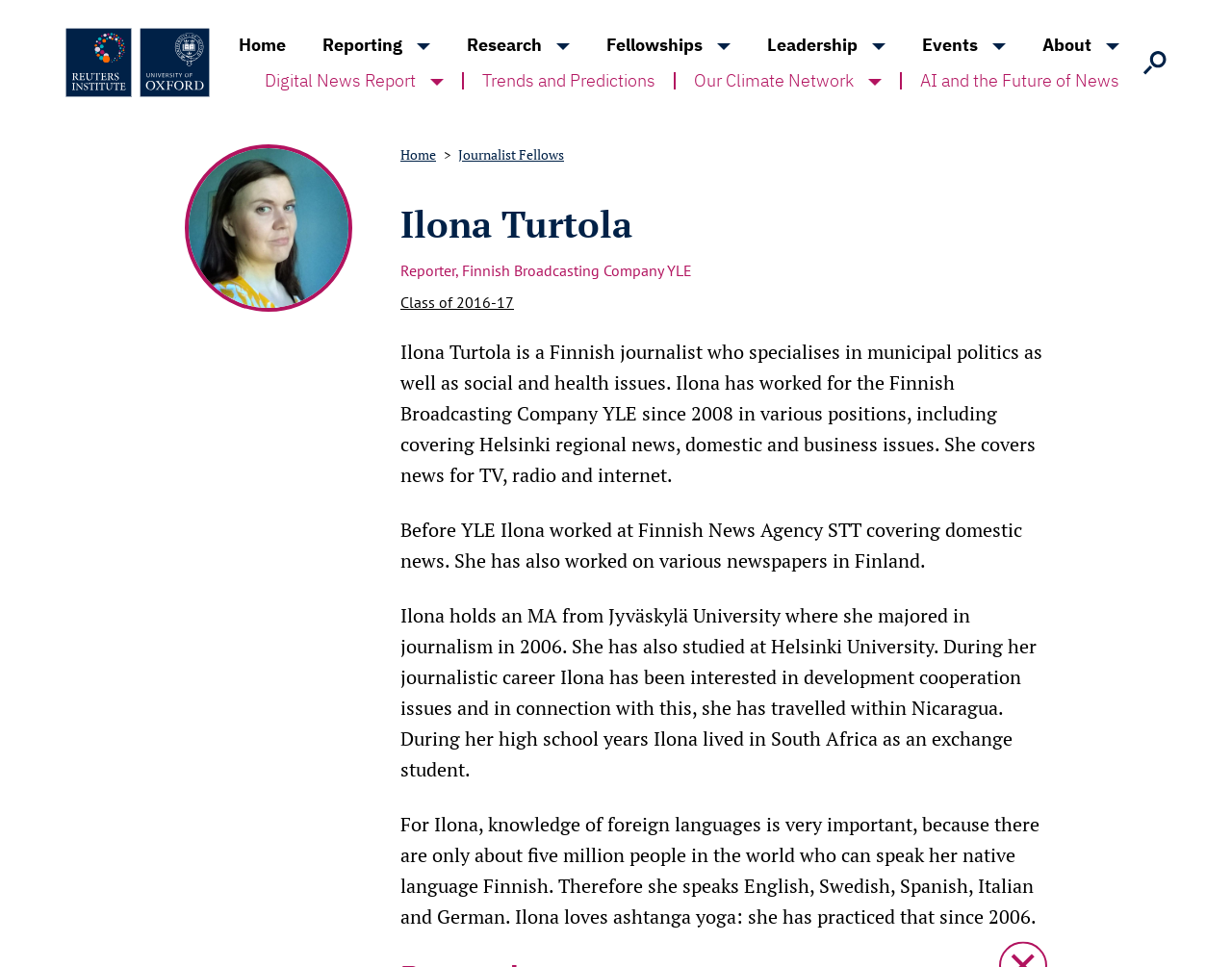Explain the webpage in detail.

The webpage is about Ilona Turtola, a Finnish journalist who specializes in municipal politics, social, and health issues. At the top left corner, there is a link to skip to the main content. Next to it, there is a Reuters logo, which is an image. On the top right corner, there are two small images, likely icons.

Below the Reuters logo, there is a navigation menu with links to different sections of the website, including Home, Reporting, Research, Fellowships, Leadership, Events, and About. This menu is followed by a second row of links, including Digital News Report, Trends and Predictions, Our Climate Network, and AI and the Future of News.

On the left side of the page, there is a search box with a submit button. Above the search box, there is a heading that says "Try searching for" and below it, there are links to popular search topics, including Misinformation, Subscriptions, Fact-checking, and Leadership.

The main content of the page is about Ilona Turtola. There is a photo of her on the left side, and a navigation menu above it, showing the breadcrumb trail from Home to Journalist Fellows. Below the photo, there is a heading with her name, followed by a description of her work as a reporter for the Finnish Broadcasting Company YLE. The description is divided into four paragraphs, detailing her experience, education, and interests.

Overall, the webpage has a simple and organized layout, with clear headings and concise text. There are several images and links to other sections of the website, but the main focus is on Ilona Turtola's profile and biography.